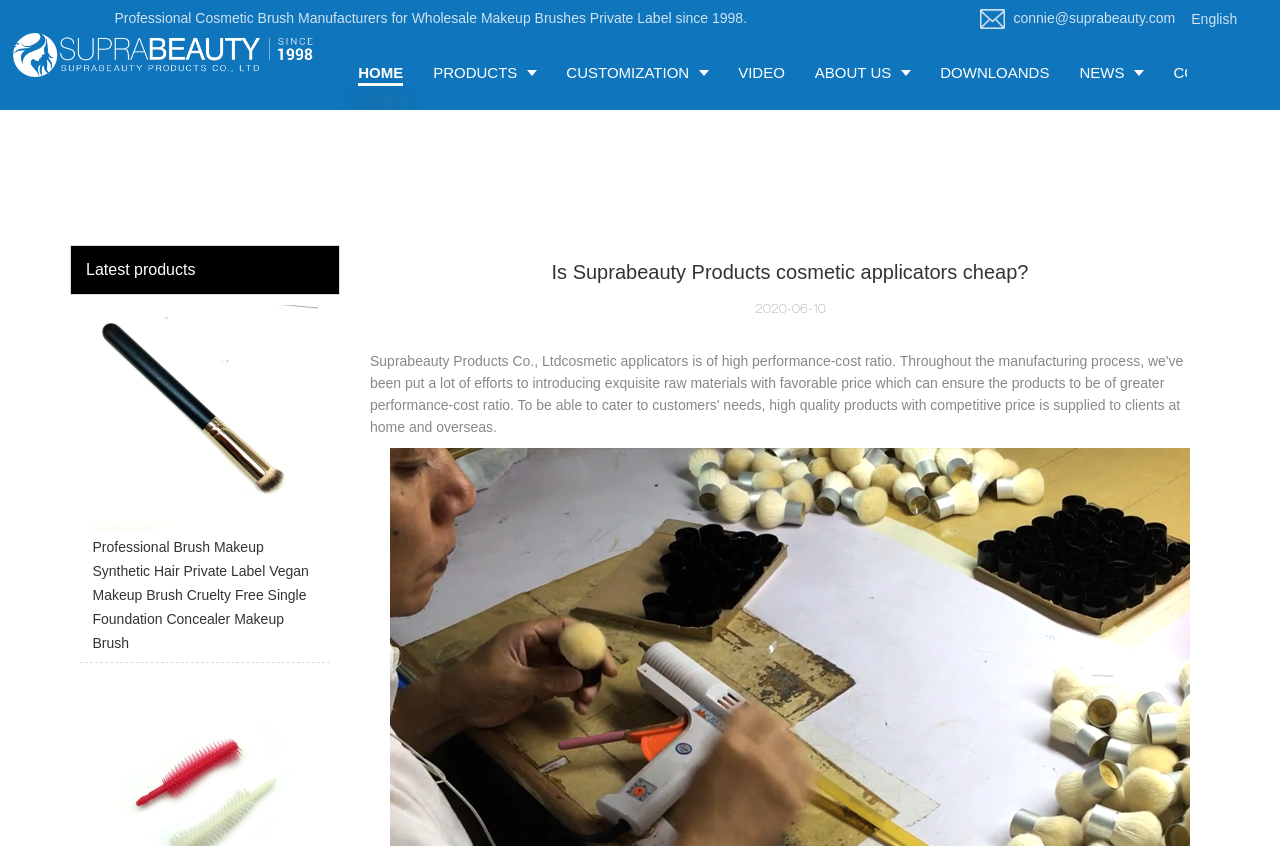Please identify the coordinates of the bounding box that should be clicked to fulfill this instruction: "Explore the products page".

[0.327, 0.043, 0.431, 0.13]